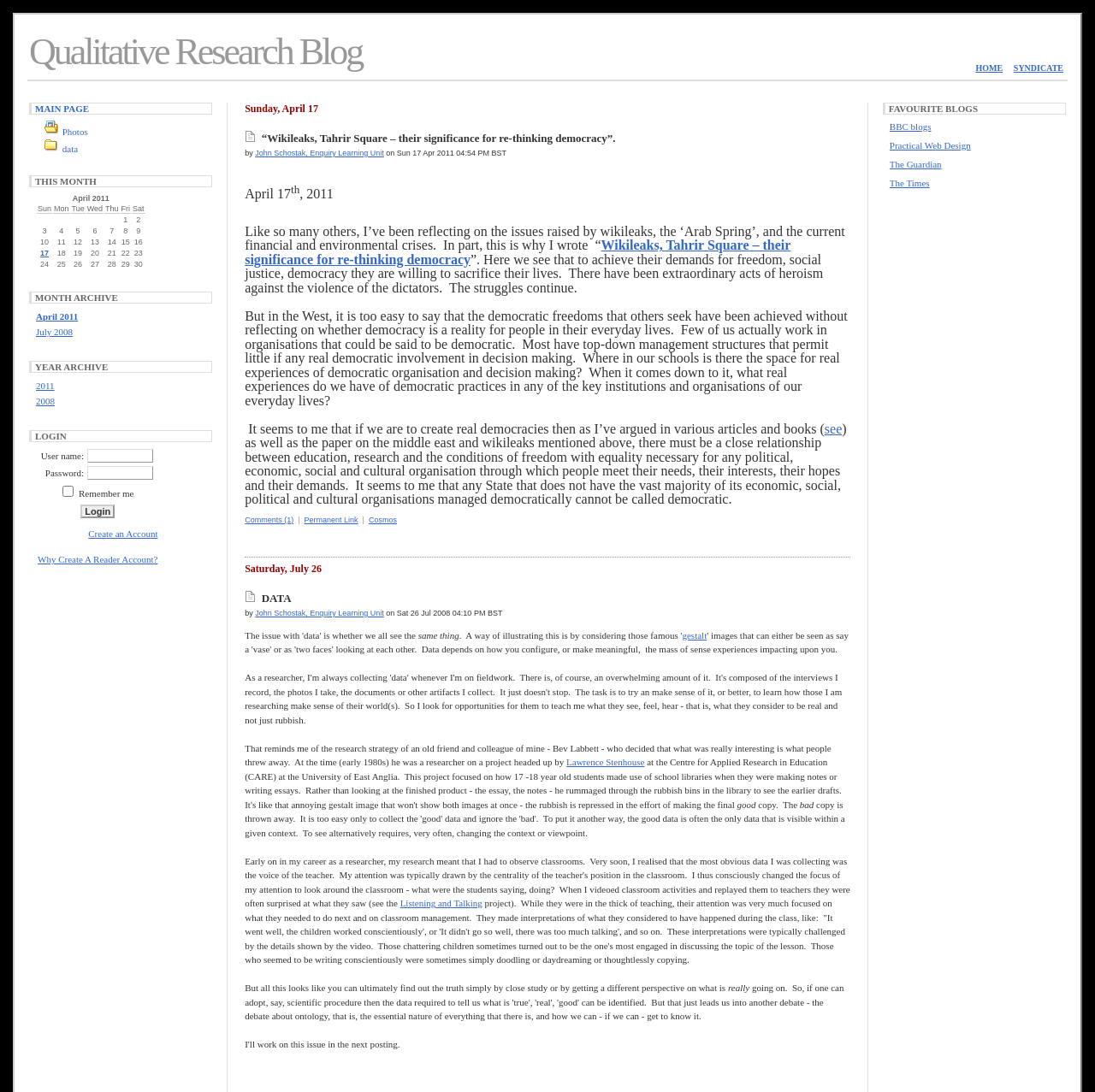How many columns are in the calendar table?
Please give a detailed and elaborate answer to the question based on the image.

The calendar table has columns for each day of the week, which are 'Sun', 'Mon', ..., 'Sat'. Therefore, there are 7 columns in the table.